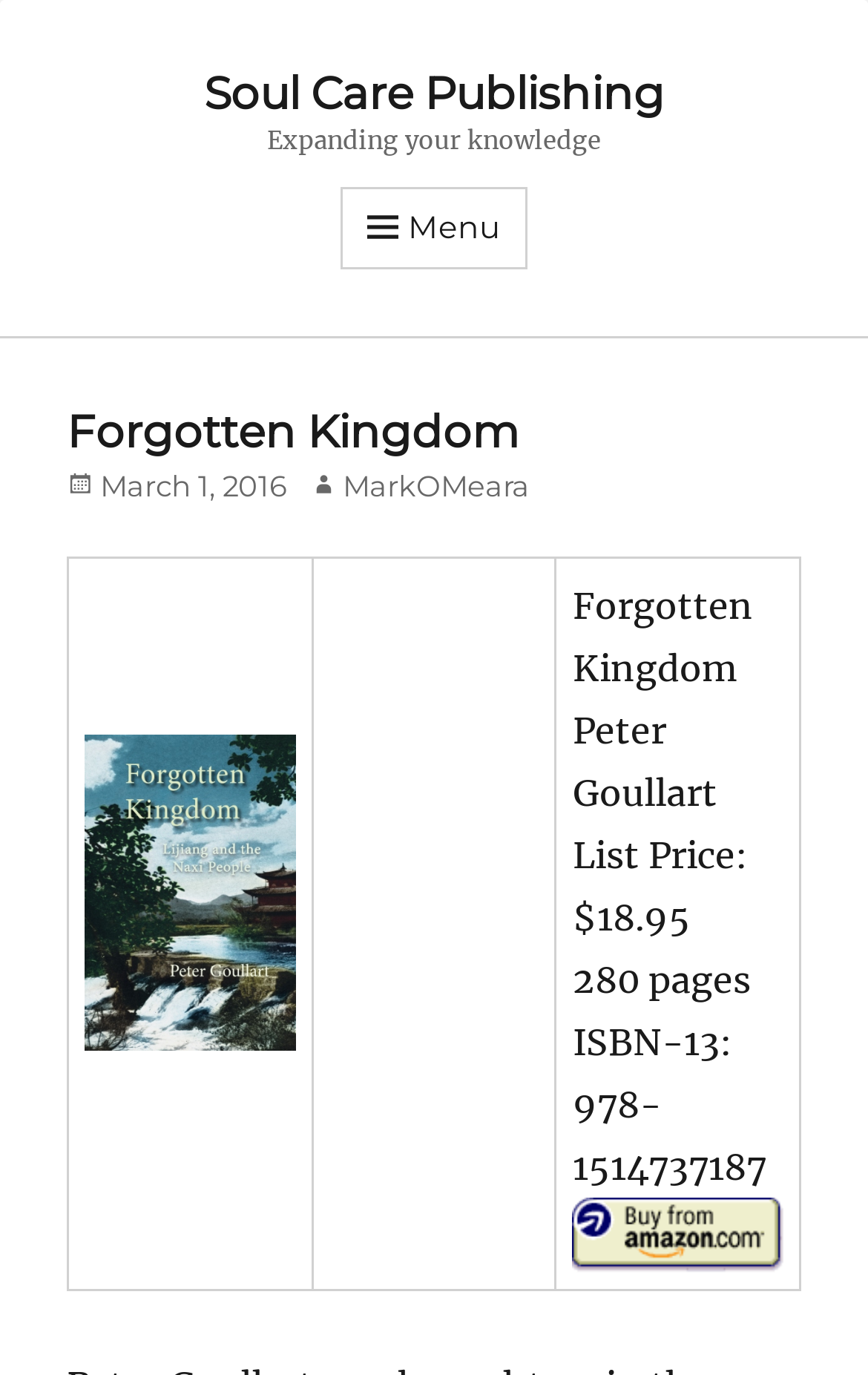Using the element description: "March 1, 2016March 1, 2016", determine the bounding box coordinates. The coordinates should be in the format [left, top, right, bottom], with values between 0 and 1.

[0.077, 0.34, 0.331, 0.366]